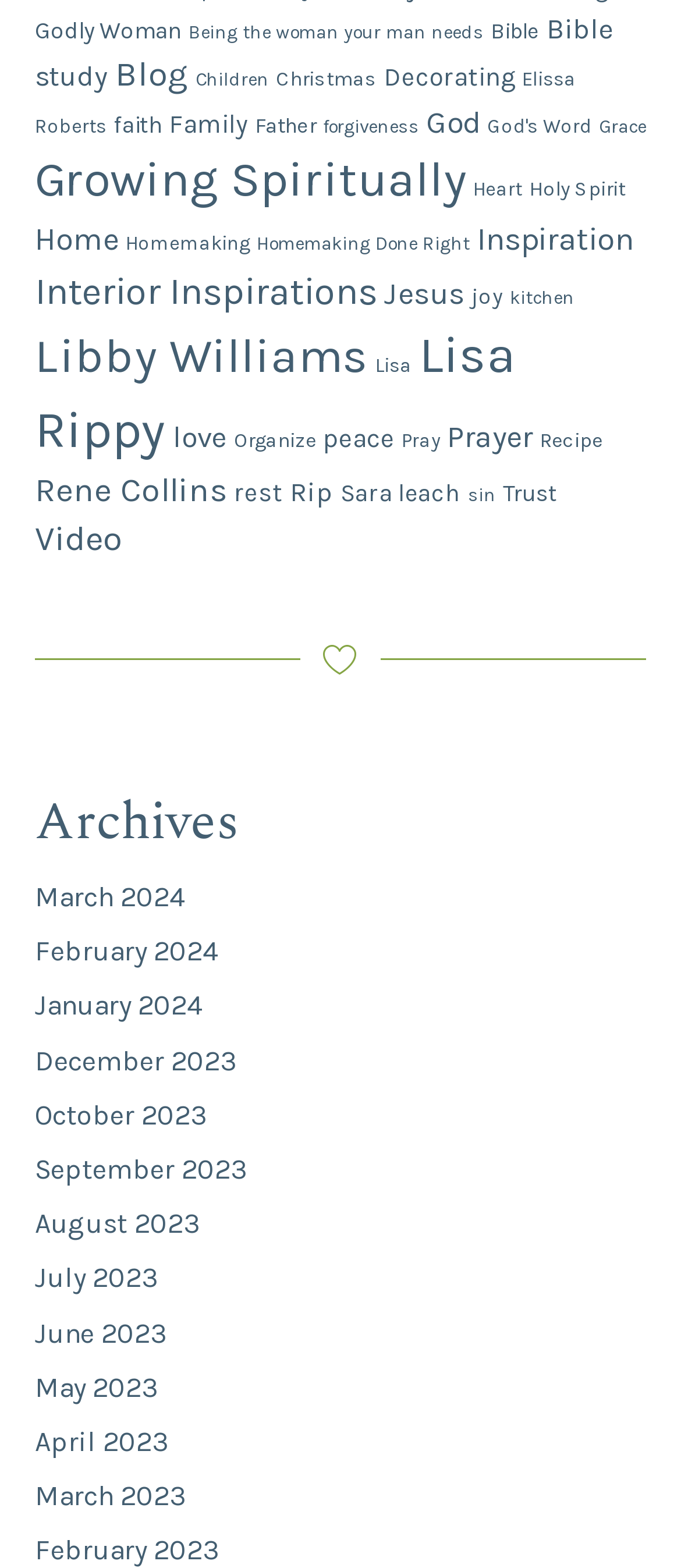Bounding box coordinates should be provided in the format (top-left x, top-left y, bottom-right x, bottom-right y) with all values between 0 and 1. Identify the bounding box for this UI element: Bible

[0.721, 0.011, 0.792, 0.028]